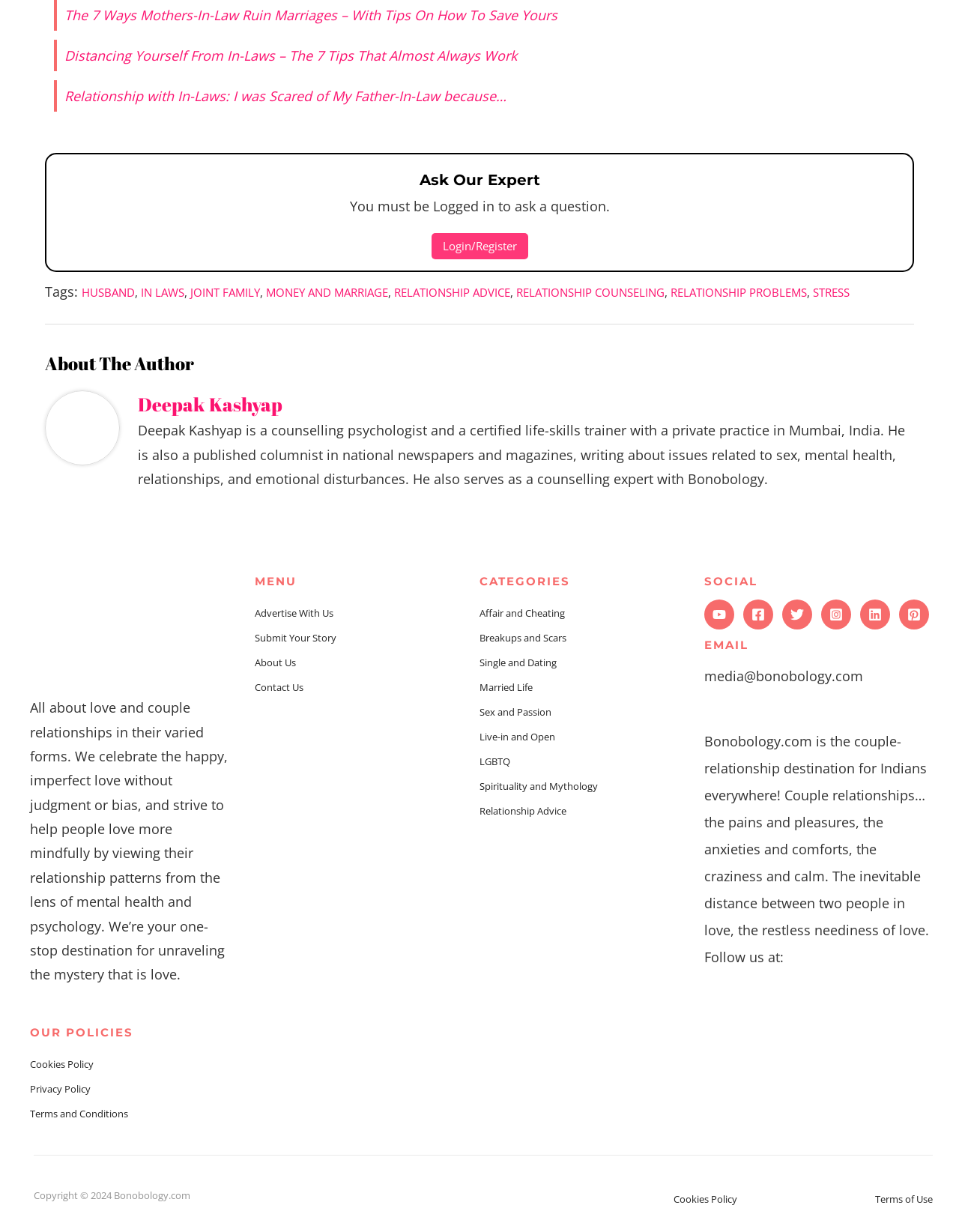Answer the question in a single word or phrase:
What is the topic of the 'MENU' section?

Categories